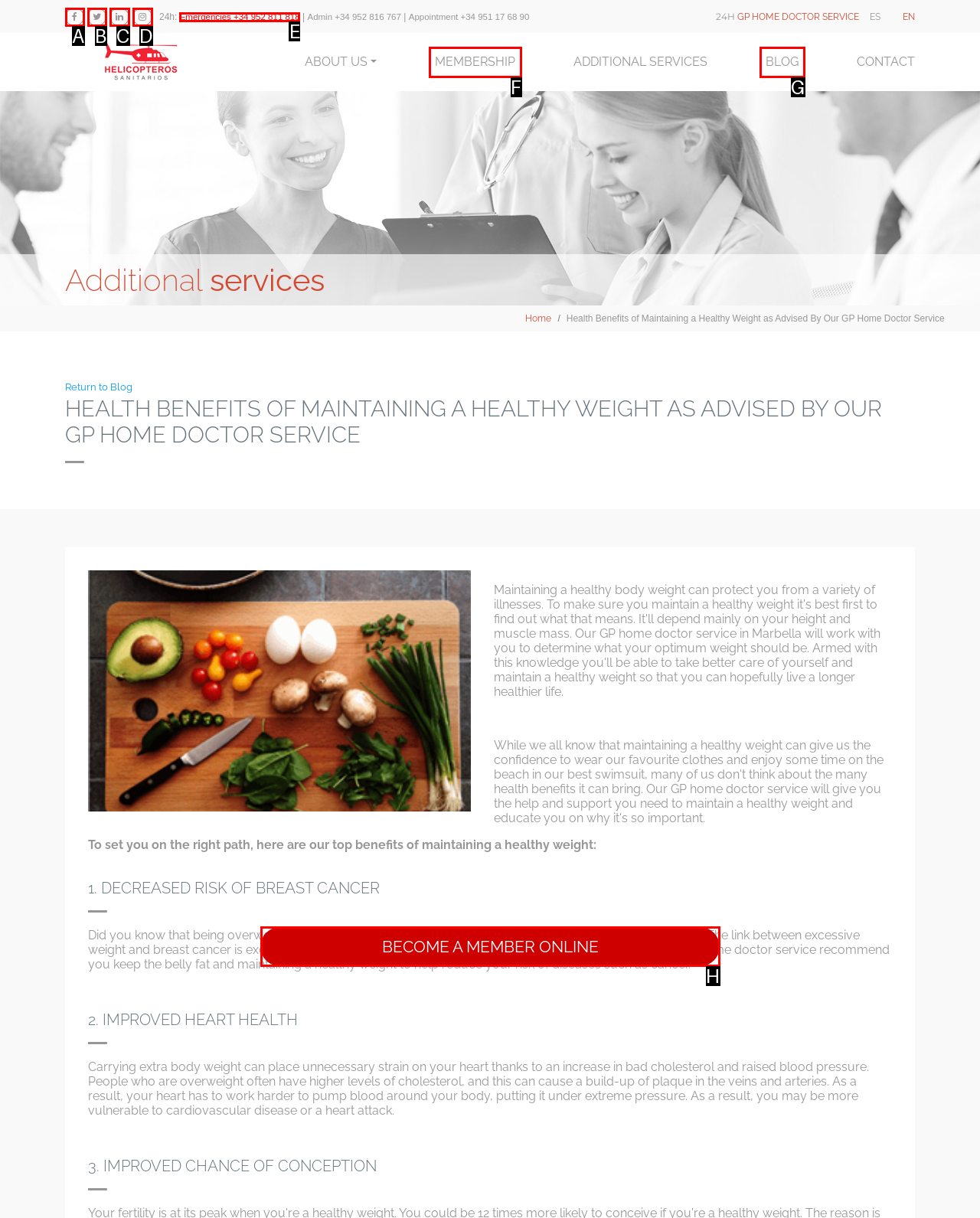Choose the option that matches the following description: Become a Member online
Reply with the letter of the selected option directly.

H